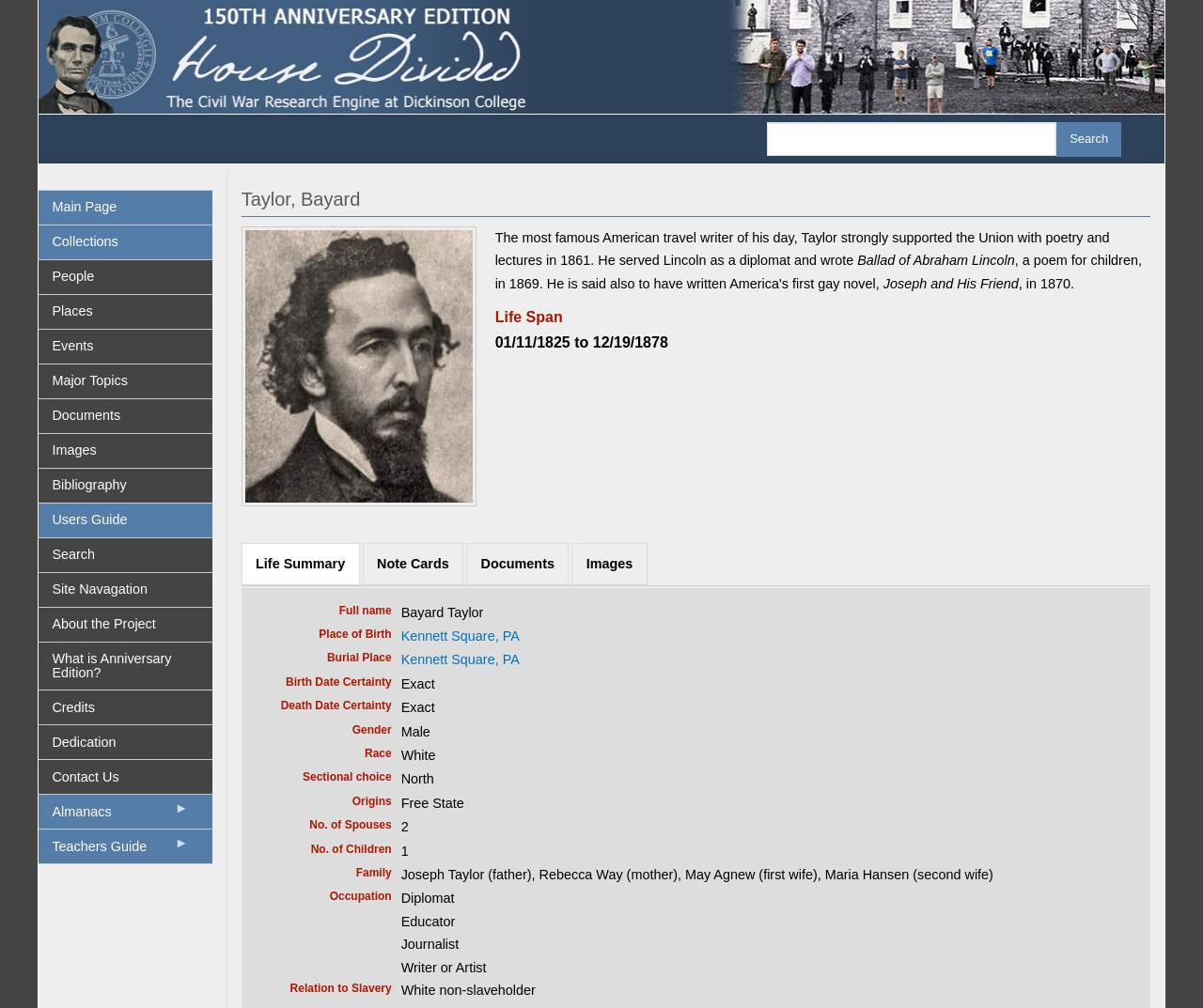What is the name of the person described on this webpage?
Please use the visual content to give a single word or phrase answer.

Bayard Taylor